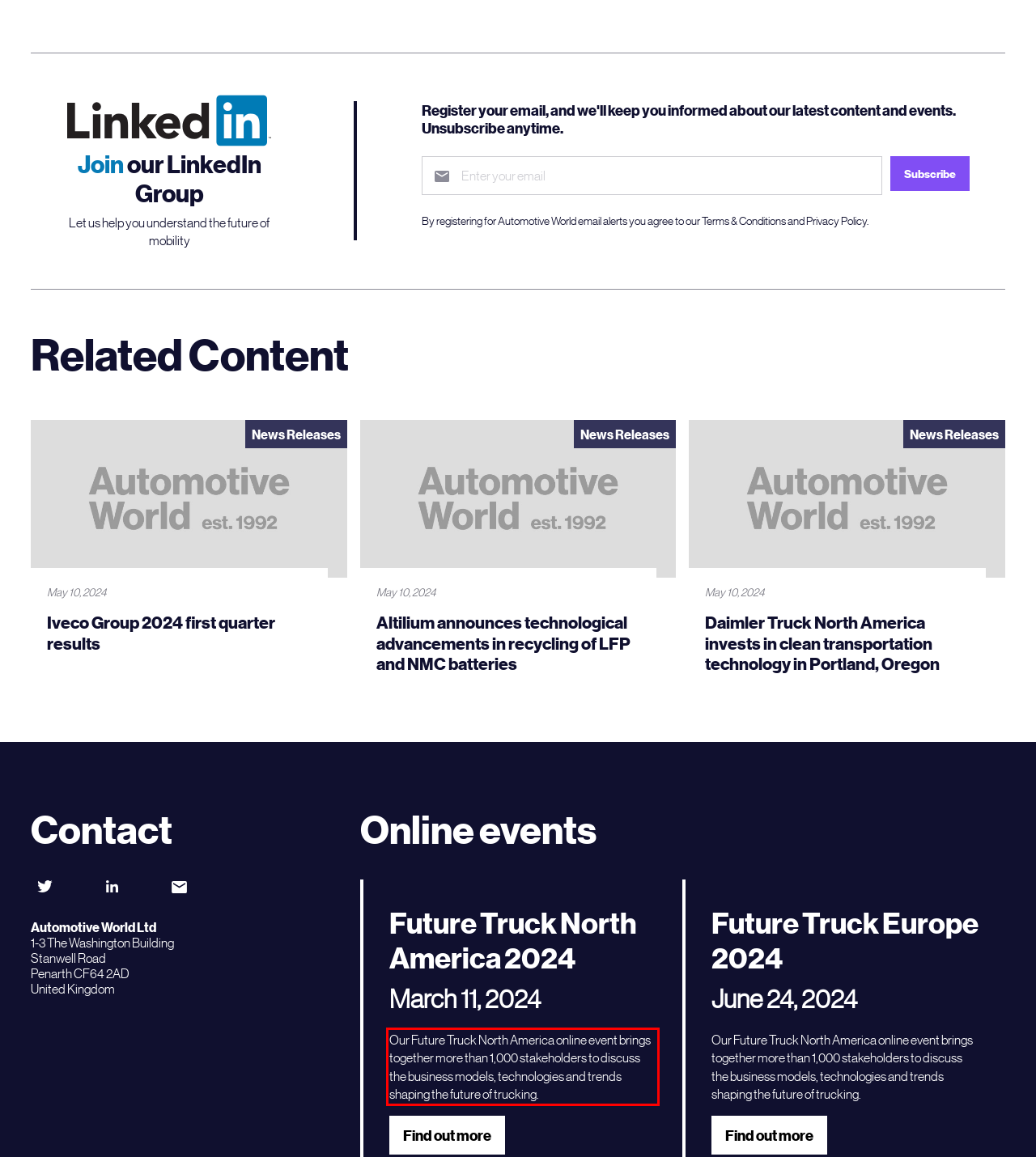Examine the webpage screenshot and use OCR to recognize and output the text within the red bounding box.

Our Future Truck North America online event brings together more than 1,000 stakeholders to discuss the business models, technologies and trends shaping the future of trucking.